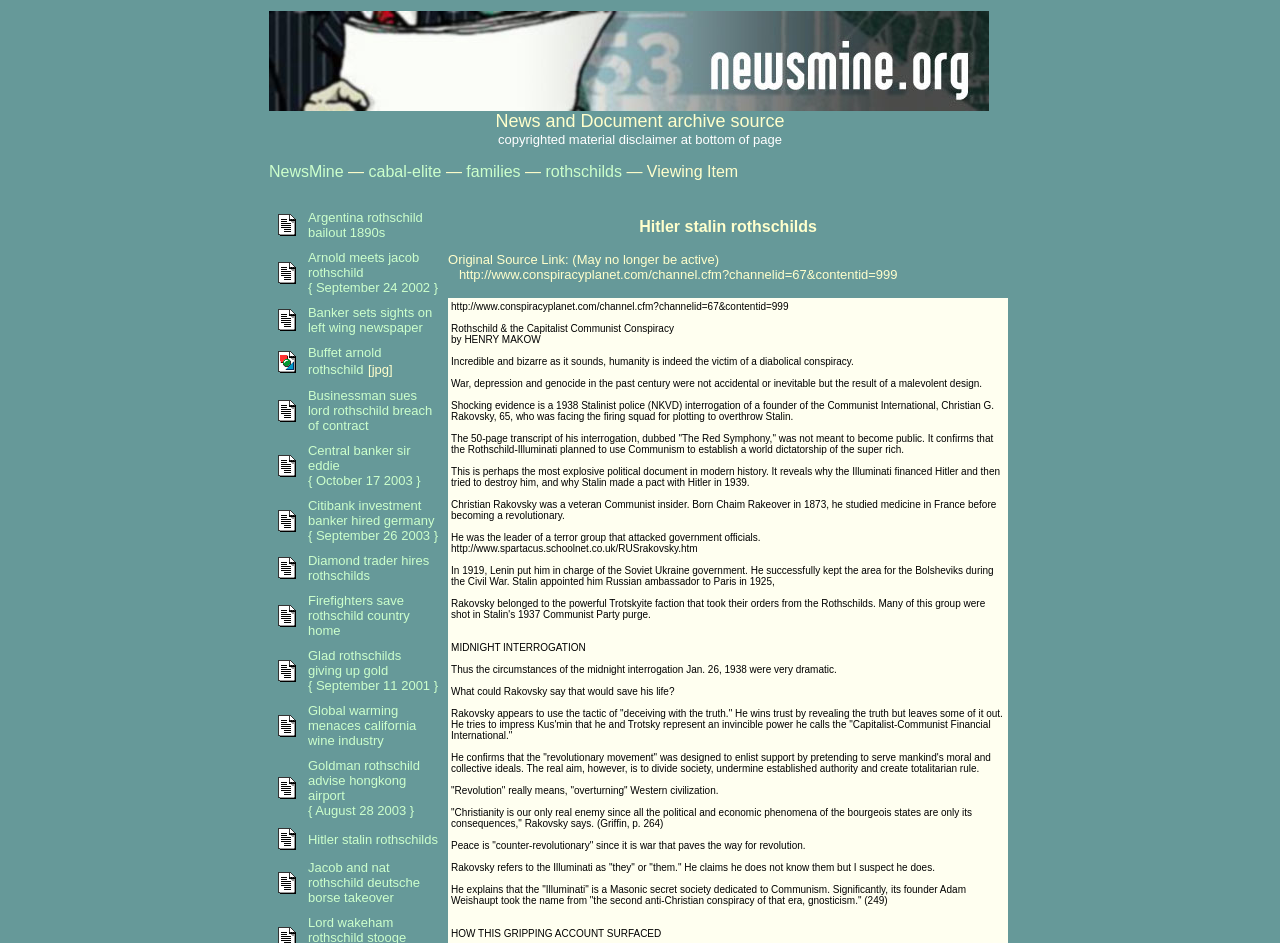Provide the bounding box coordinates of the HTML element described by the text: "Hitler stalin rothschilds".

[0.241, 0.88, 0.342, 0.898]